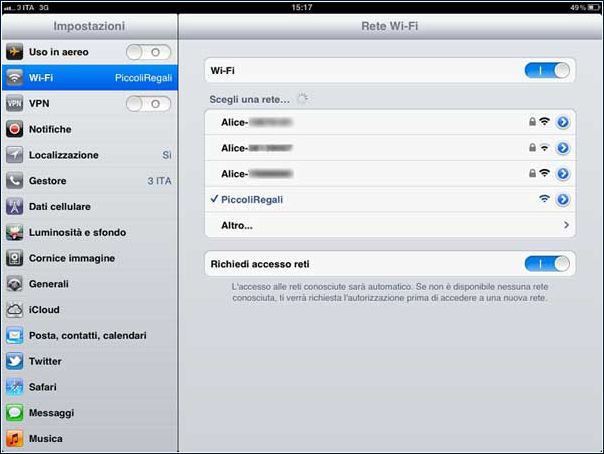Provide a brief response to the question using a single word or phrase: 
What is the purpose of the button for requesting network access?

To request network access